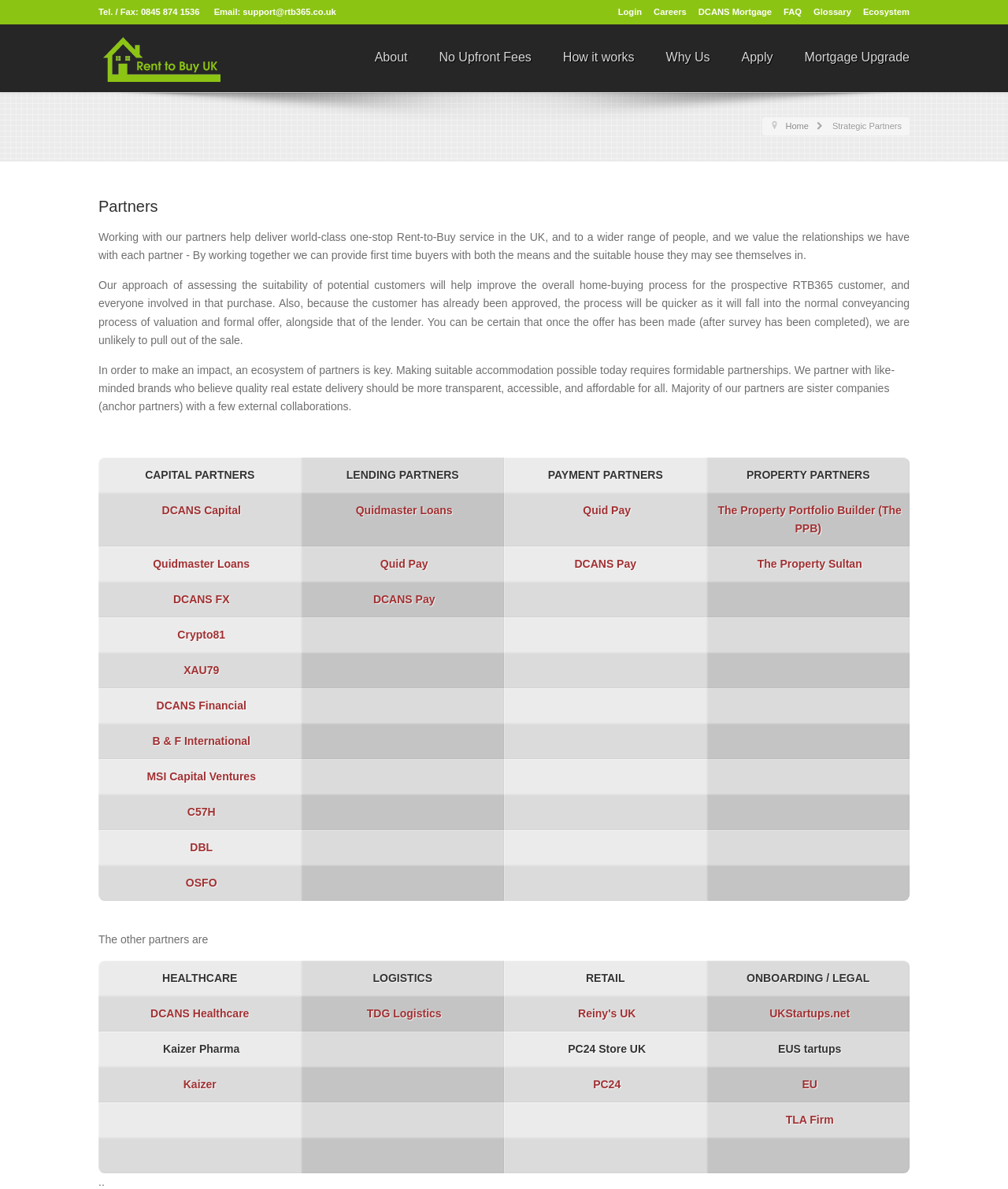Provide an in-depth caption for the webpage.

This webpage is about Rent to Buy UK, a service that provides a one-stop solution for first-time buyers in England and Wales. At the top of the page, there is a section with contact information, including a phone number, fax number, and email address. Next to this section, there are links to various pages, such as Login, Careers, and FAQ.

Below the contact information, there is a main navigation menu with links to pages like About, No Upfront Fees, How it works, and Apply. On the right side of this menu, there is a link to Mortgage Upgrade.

The main content of the page is divided into sections, each with a heading. The first section is about Partners, which explains the importance of partnerships in delivering a world-class Rent-to-Buy service. This section has three paragraphs of text that describe the approach to assessing potential customers, the benefits of partnerships, and the types of partners involved.

Below the Partners section, there are lists of partners categorized by type, including Capital Partners, Lending Partners, Payment Partners, Property Partners, Healthcare, Logistics, Retail, and Onboarding/Legal. Each list has links to the respective partner companies.

At the very bottom of the page, there is a small section with a few dots, which may indicate a separation or a footer section.